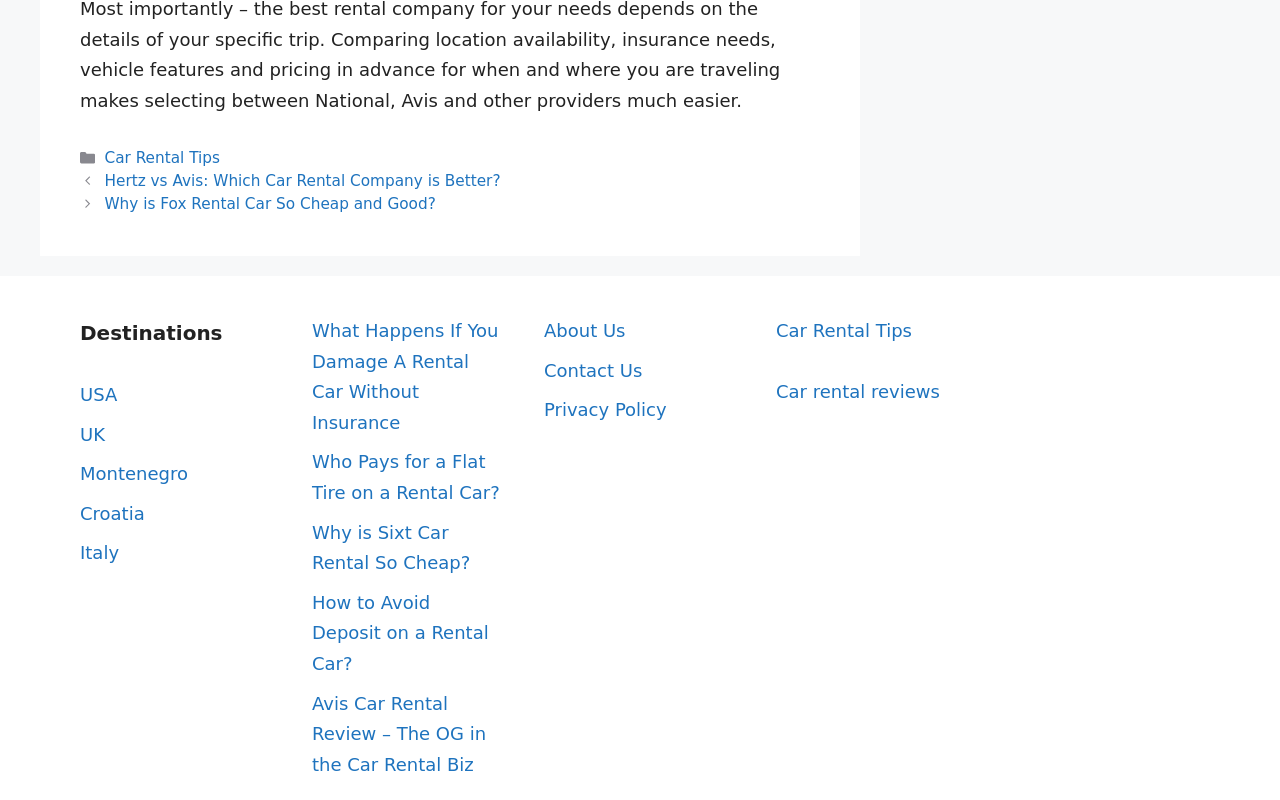What is the destination linked by 'USA'?
Please provide a single word or phrase in response based on the screenshot.

USA